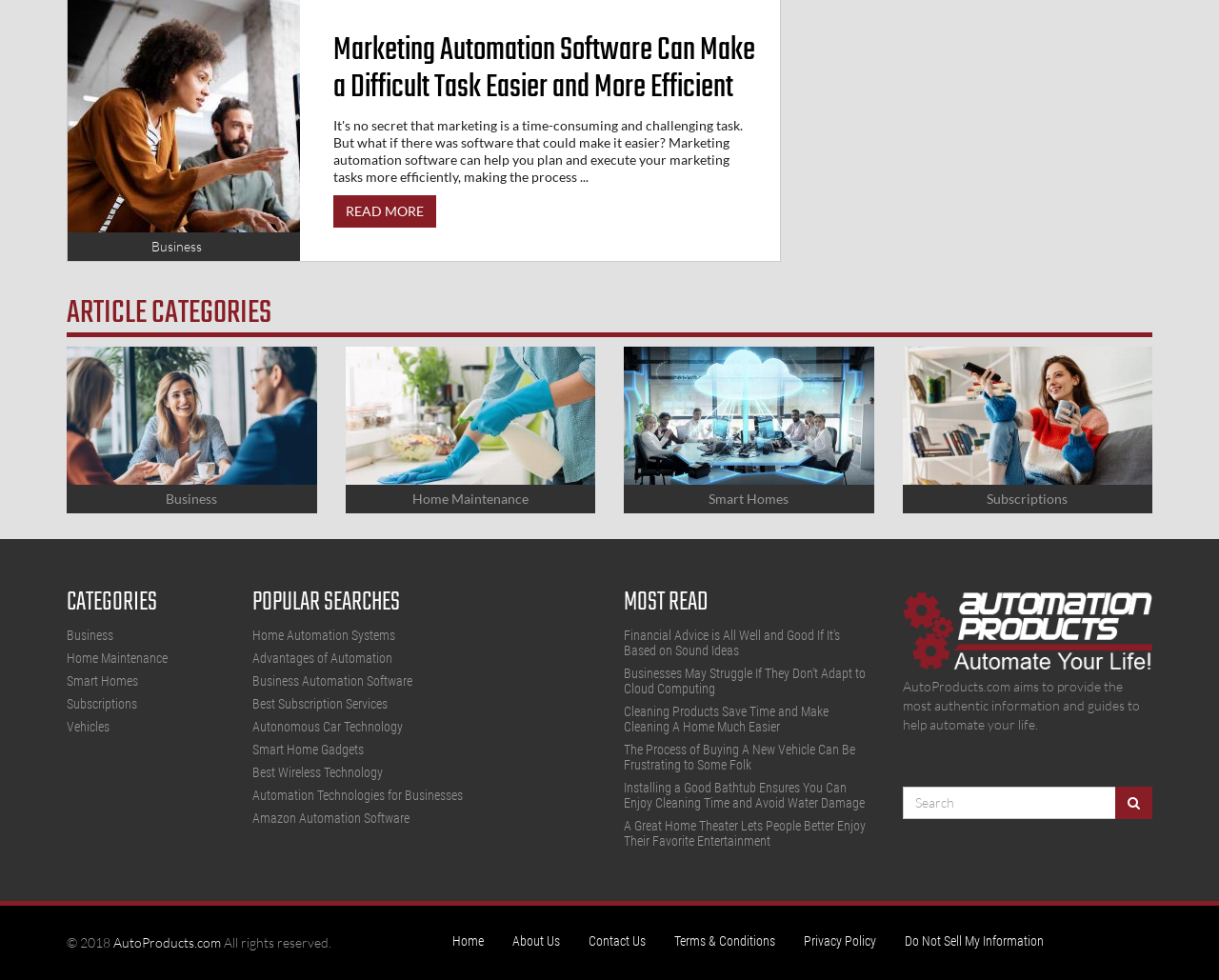What are the categories listed on the webpage?
Please use the image to provide a one-word or short phrase answer.

Business, Home Maintenance, Smart Homes, Subscriptions, Vehicles